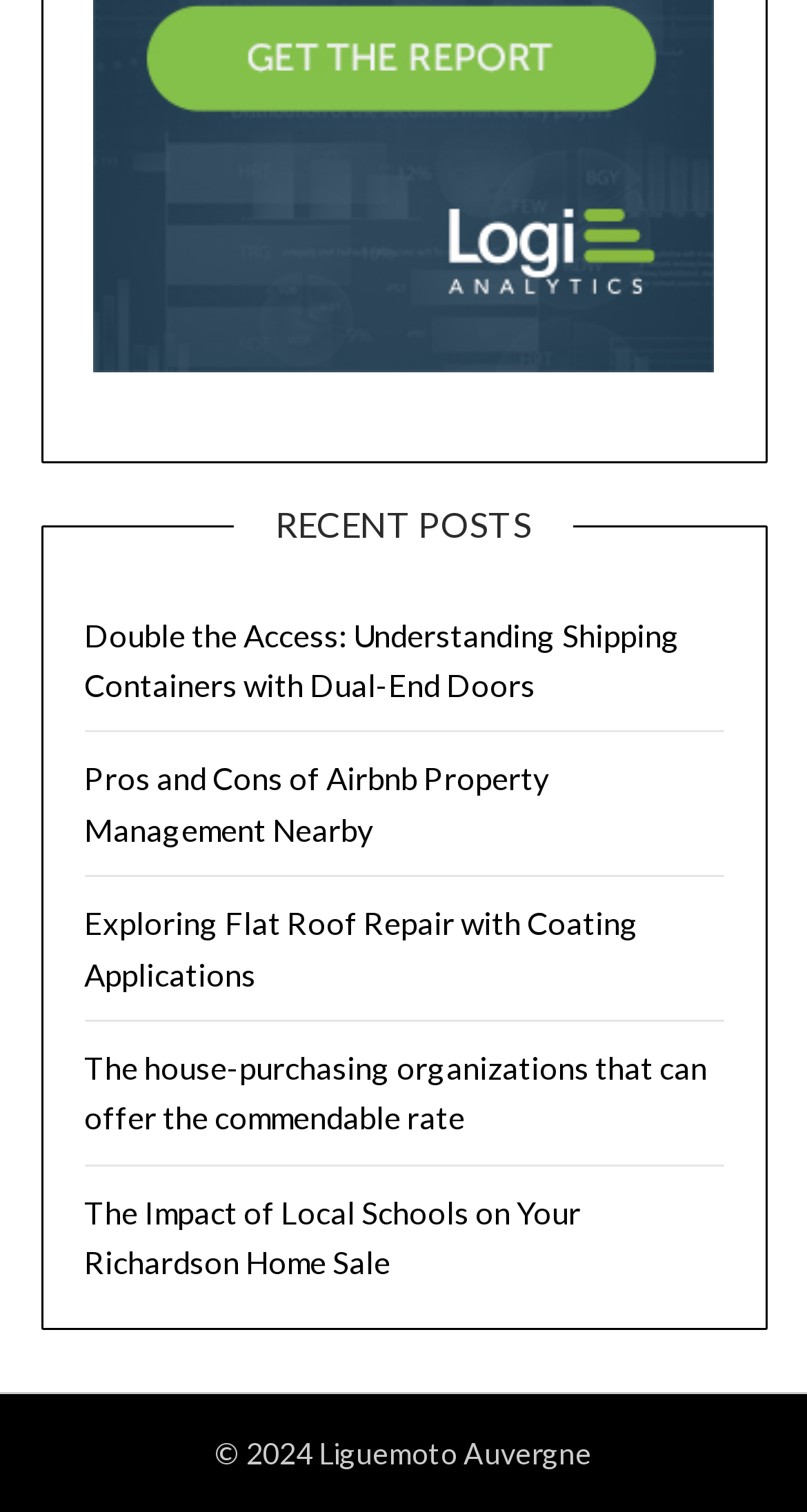What is the vertical position of the 'Pros and Cons of Airbnb Property Management Nearby' link?
Look at the image and respond with a single word or a short phrase.

Above the third link